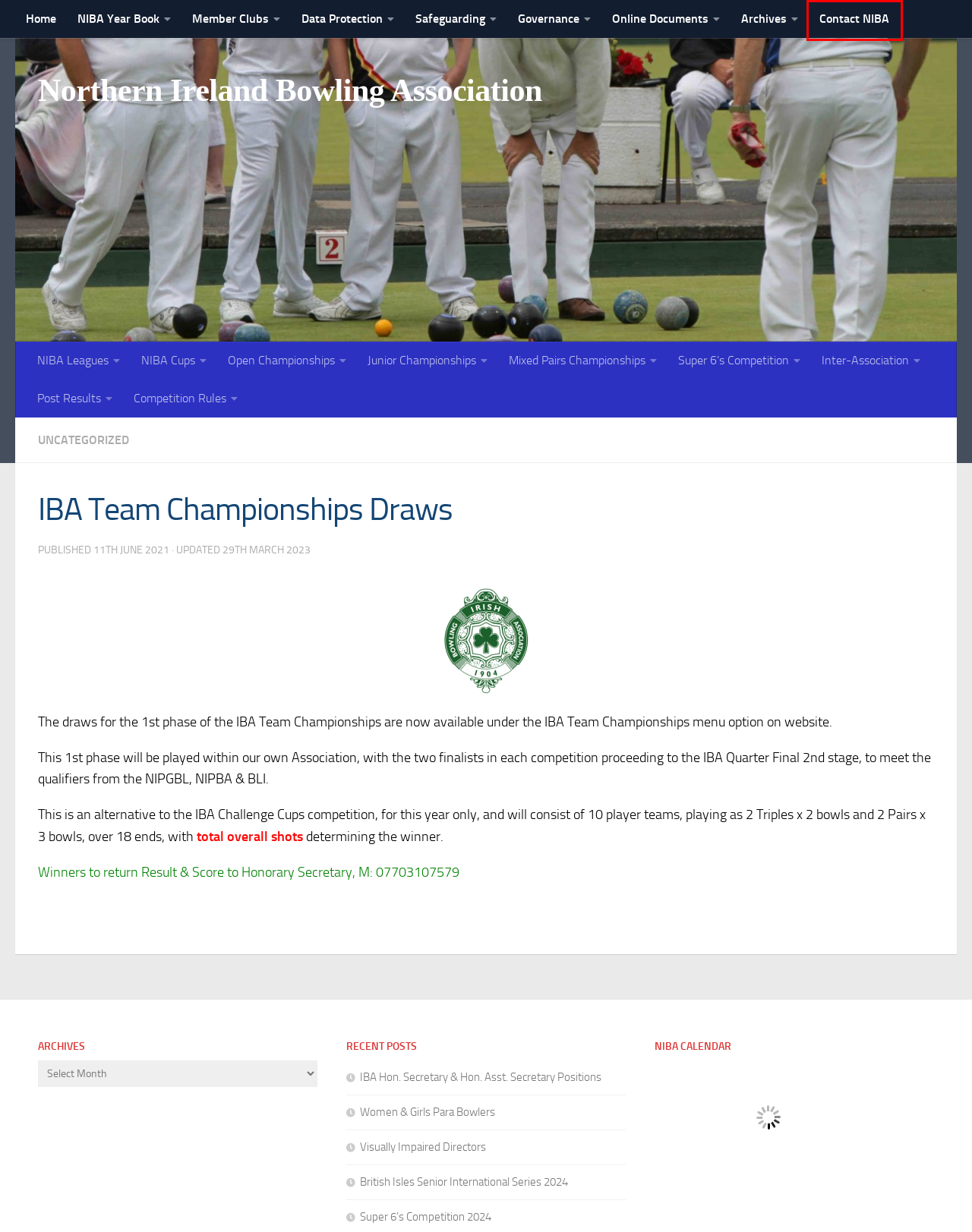Review the webpage screenshot and focus on the UI element within the red bounding box. Select the best-matching webpage description for the new webpage that follows after clicking the highlighted element. Here are the candidates:
A. Women & Girls Para Bowlers – Northern Ireland Bowling Association
B. British Isles Senior International Series 2024 – Northern Ireland Bowling Association
C. IBA Hon. Secretary & Hon. Asst. Secretary Positions – Northern Ireland Bowling Association
D. Contact NIBA – Northern Ireland Bowling Association
E. Visually Impaired Directors – Northern Ireland Bowling Association
F. Northern Ireland Bowling Association
G. Uncategorized – Northern Ireland Bowling Association
H. Super 6’s Competition 2024 – Northern Ireland Bowling Association

D